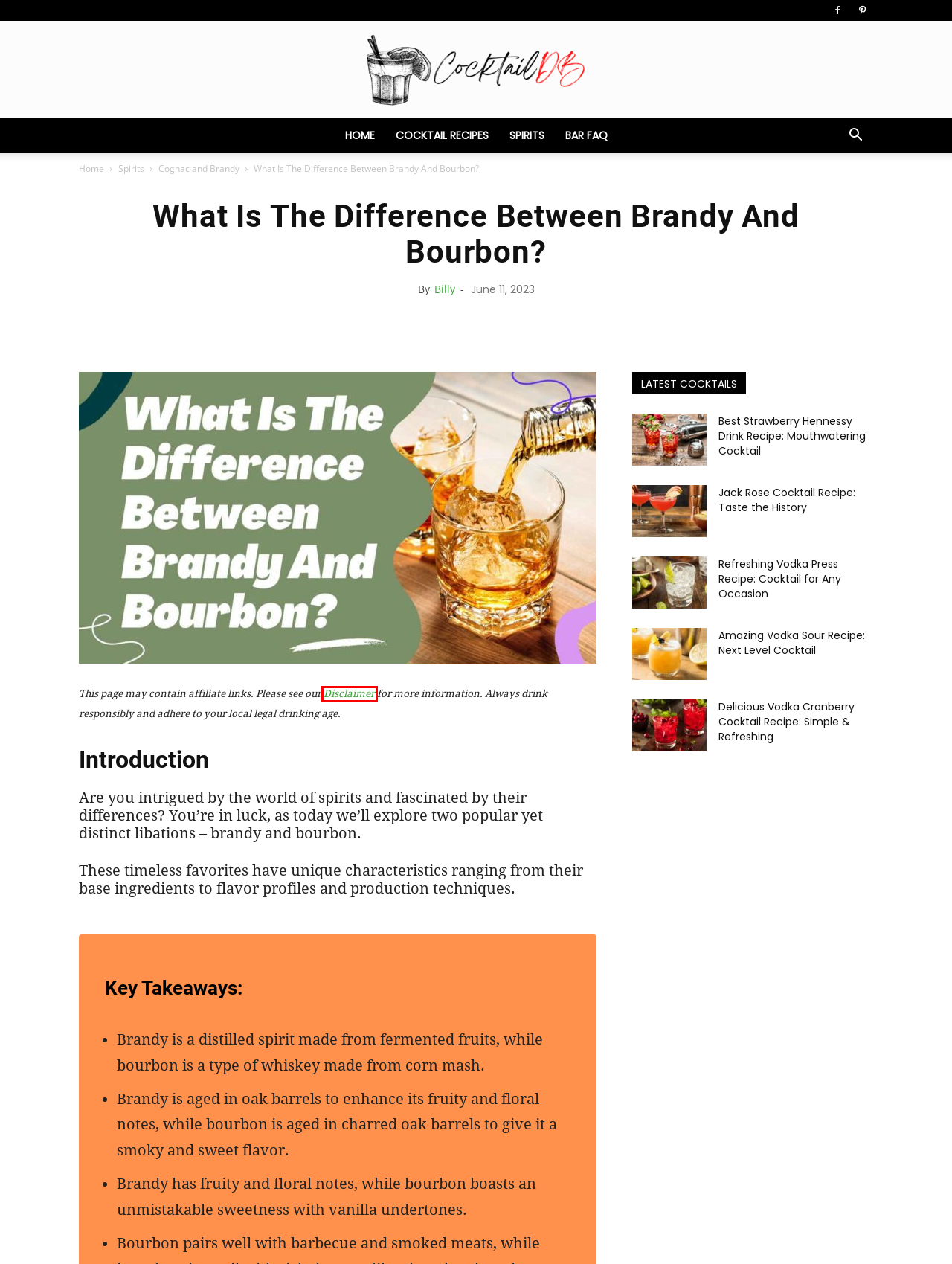Review the webpage screenshot provided, noting the red bounding box around a UI element. Choose the description that best matches the new webpage after clicking the element within the bounding box. The following are the options:
A. Amazing Vodka Sour Recipe: Next Level Cocktail - cocktaildb.com
B. Best Strawberry Hennessy Drink Recipe: Mouthwatering Cocktail
C. Home - cocktaildb.com
D. Delicious Vodka Cranberry Cocktail Recipe: Simple & Refreshing
E. Refreshing Vodka Press Recipe: Cocktail for Any Occasion
F. Disclaimer - cocktaildb.com
G. Spirits Archives - cocktaildb.com
H. Cognac and Brandy Archives - cocktaildb.com

F